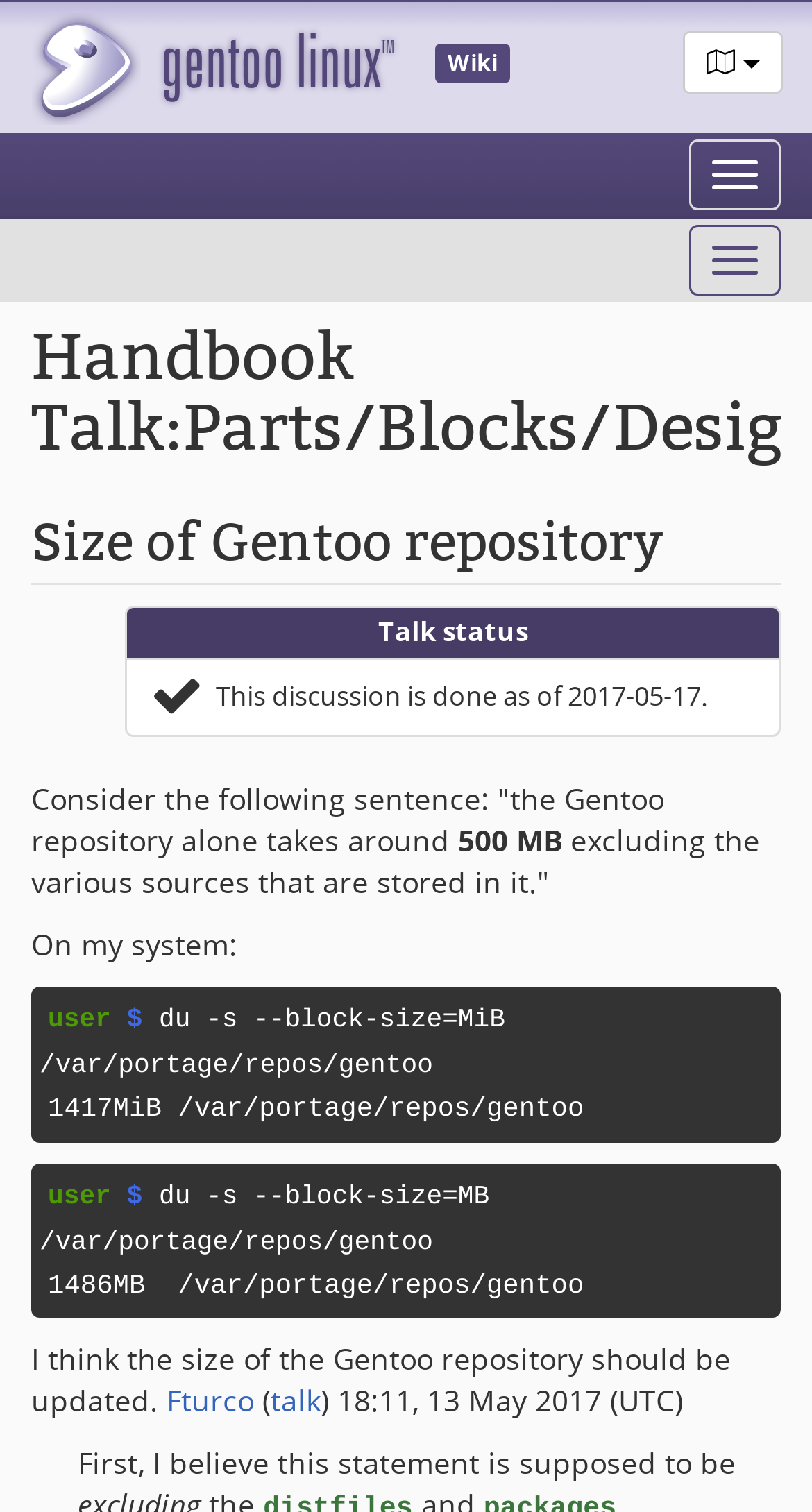Ascertain the bounding box coordinates for the UI element detailed here: "Toggle navigation". The coordinates should be provided as [left, top, right, bottom] with each value being a float between 0 and 1.

[0.849, 0.092, 0.962, 0.139]